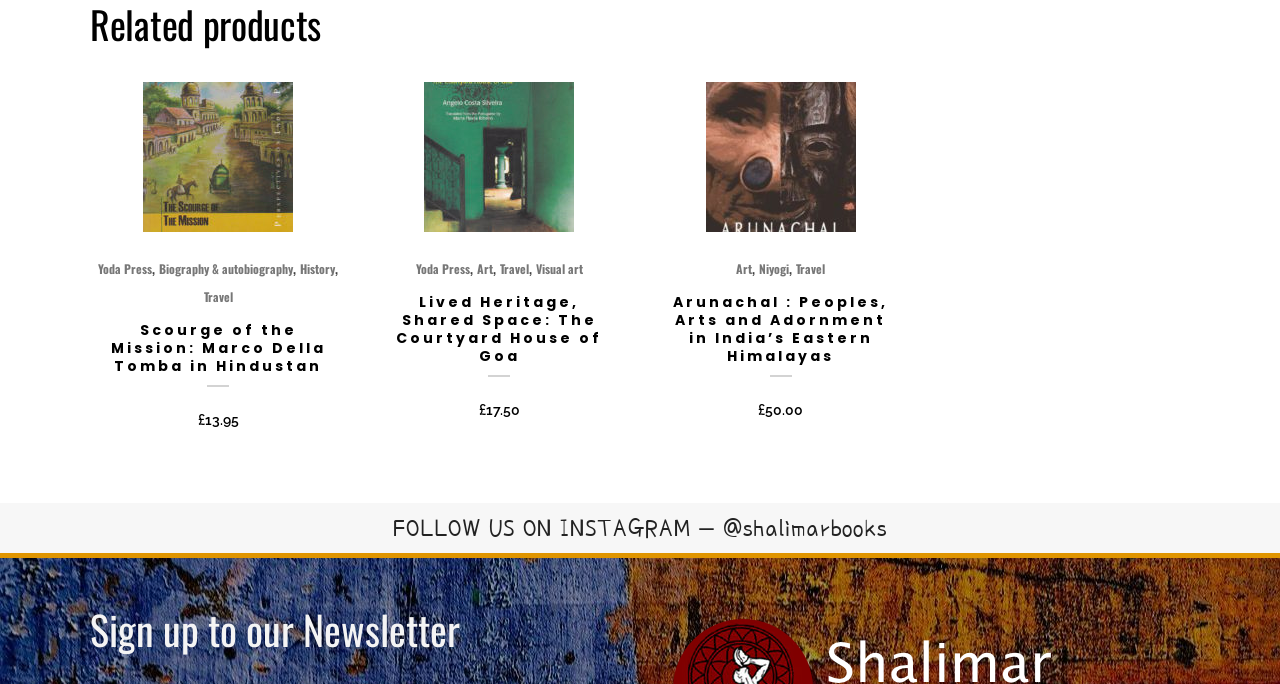What is the call-to-action at the bottom of the page?
Respond to the question with a well-detailed and thorough answer.

The call-to-action at the bottom of the page can be found in the heading element with the text 'Sign up to our Newsletter' which is a child element of the heading element with the text 'FOLLOW US ON INSTAGRAM – @shalimarbooks'.